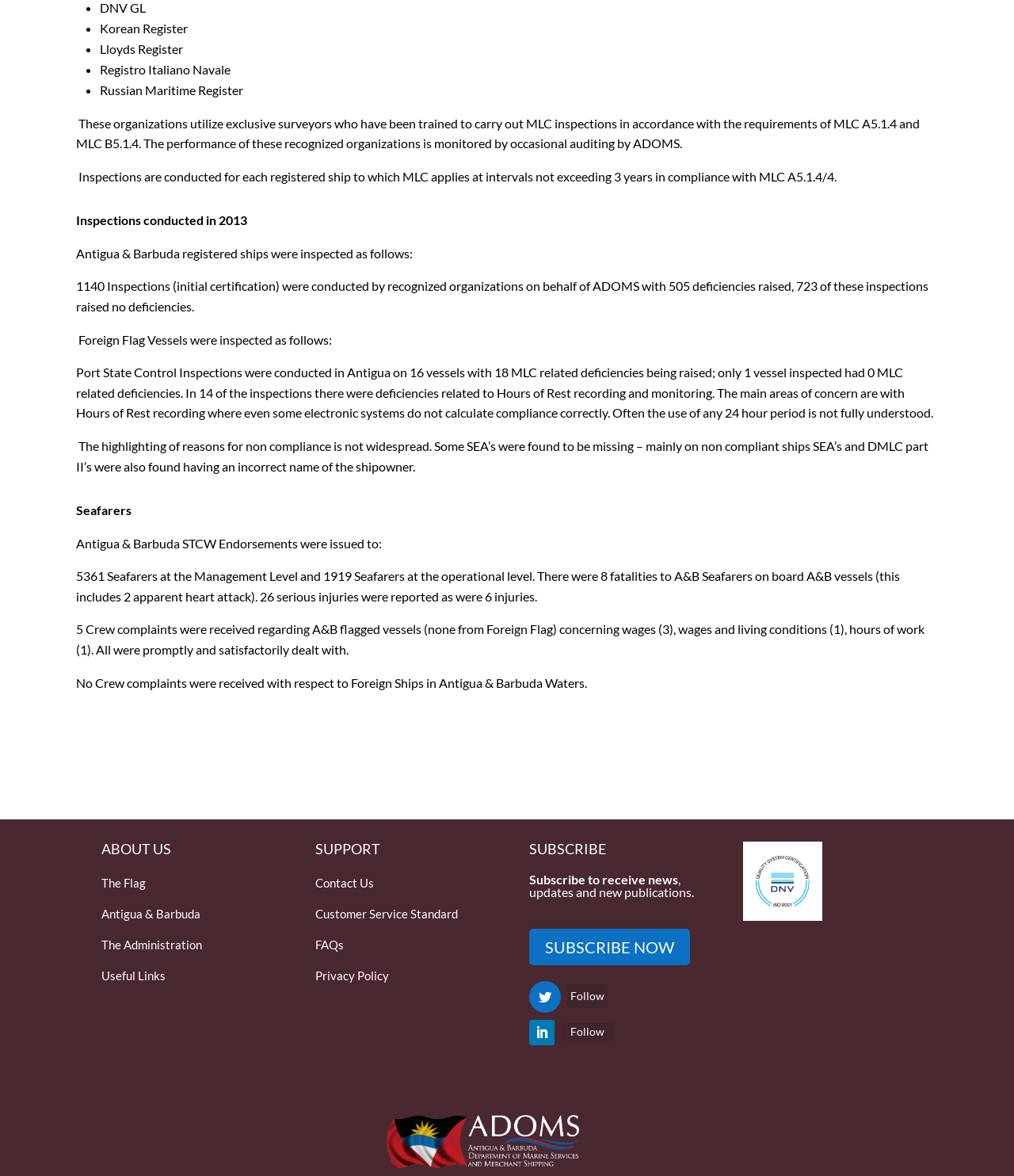Provide the bounding box coordinates, formatted as (top-left x, top-left y, bottom-right x, bottom-right y), with all values being floating point numbers between 0 and 1. Identify the bounding box of the UI element that matches the description: Follow

[0.559, 0.837, 0.599, 0.857]